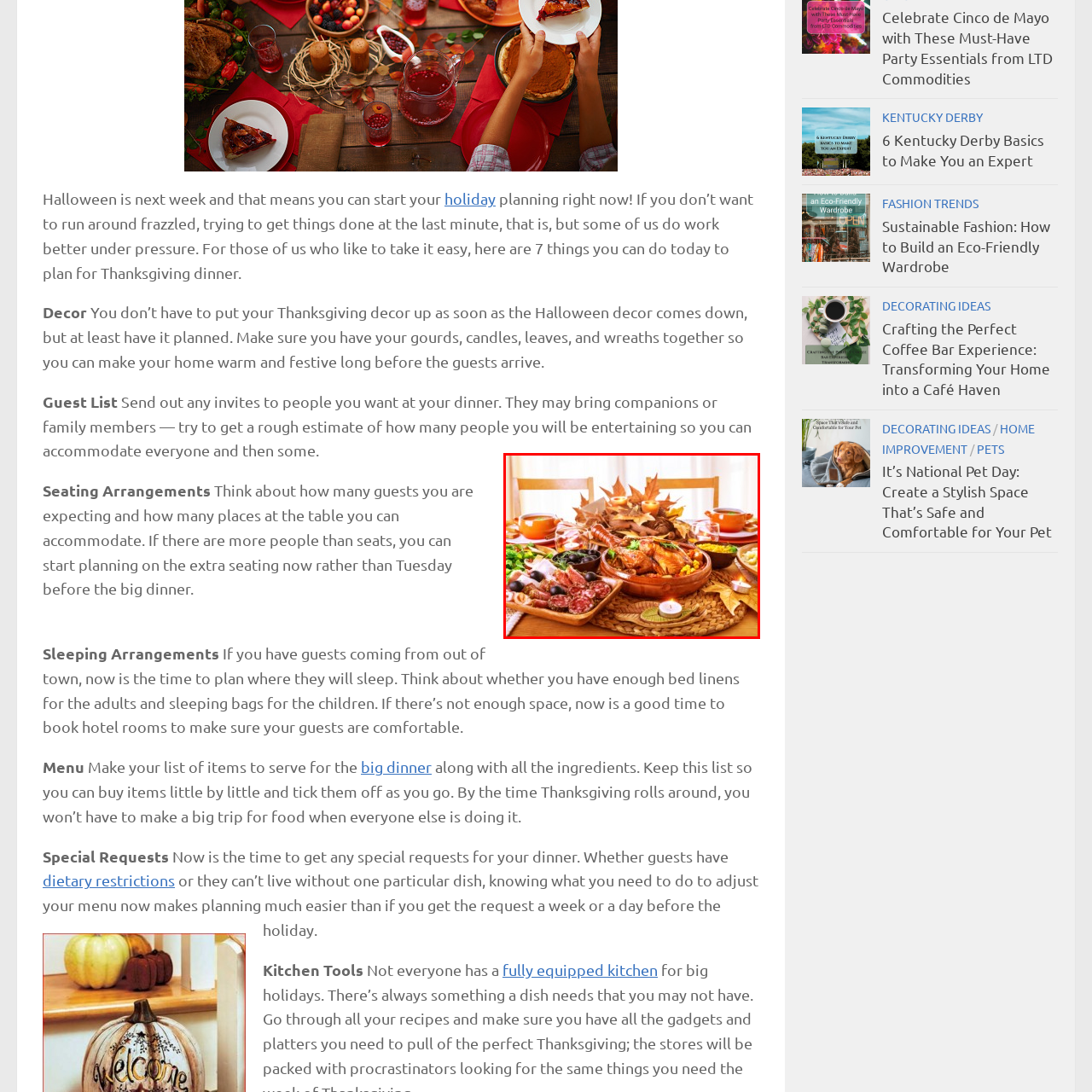Thoroughly describe the contents of the image enclosed in the red rectangle.

The image captures a beautifully arranged Thanksgiving dinner setting, featuring a bounty of delicious dishes that embody the spirit of the holiday. Centrally displayed is a large, golden-brown turkey, perfectly roasted and garnished with fresh herbs, sitting atop a plate filled with vibrant sides, including seasonal corn. Surrounding the turkey are an array of additional offerings, such as fresh greens, black olives, assorted meats, and bowls of hearty soup, evoking a sense of warmth and festivity.

The table is elegantly set, with rustic elements like woven placemats and candles adding to the cozy ambiance. Autumn leaves and decorative candles enhance the seasonal decor, creating a welcoming atmosphere for family and friends. This vibrant spread not only emphasizes the importance of planning for Thanksgiving dinner but also invites everyone to gather and celebrate together, making memories over a lavish meal.